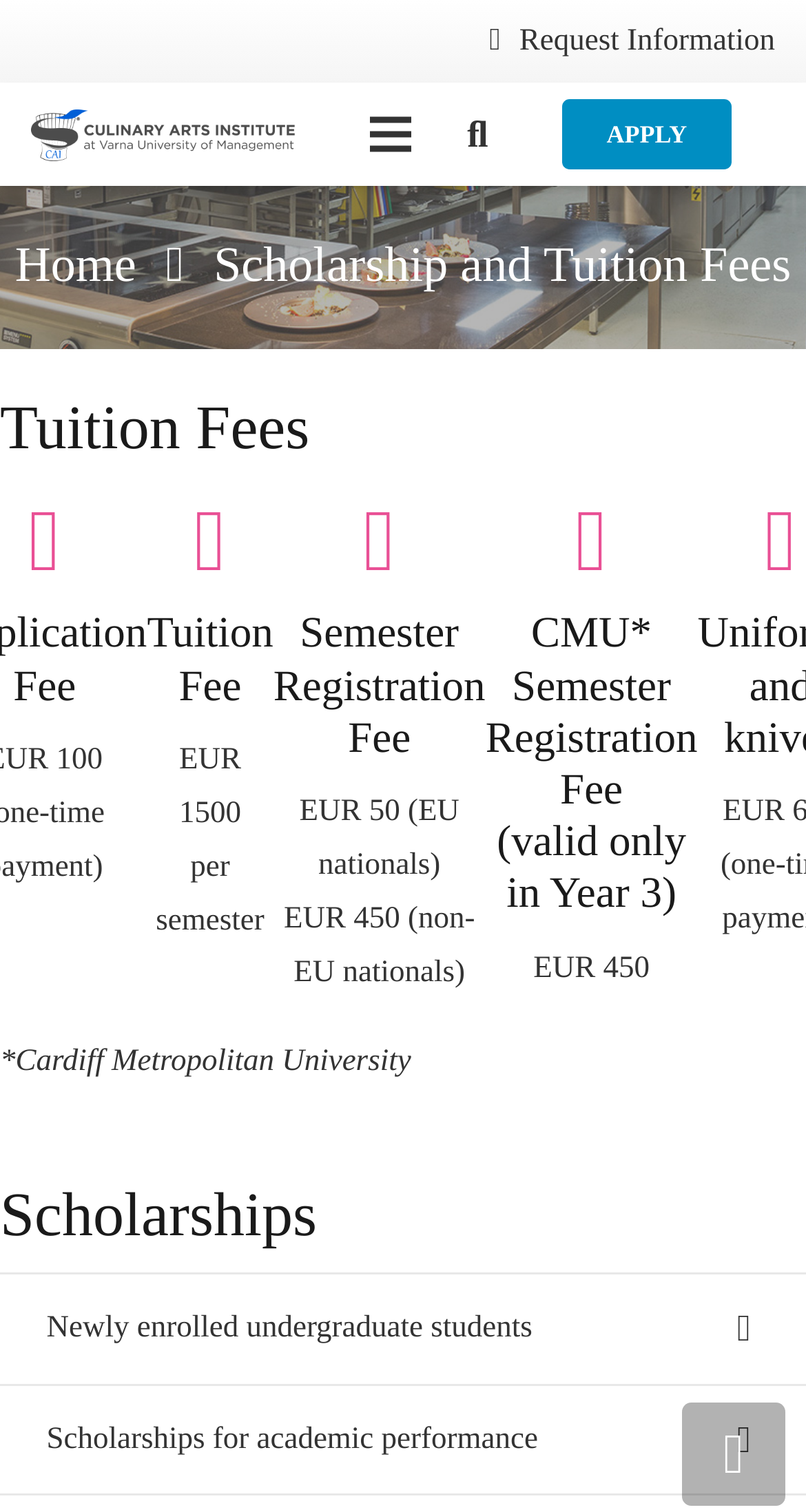Using the elements shown in the image, answer the question comprehensively: How many types of scholarships are mentioned?

I found the answer by looking at the 'Scholarships' section, where it mentions 'Newly enrolled undergraduate students' and 'Scholarships for academic performance'.